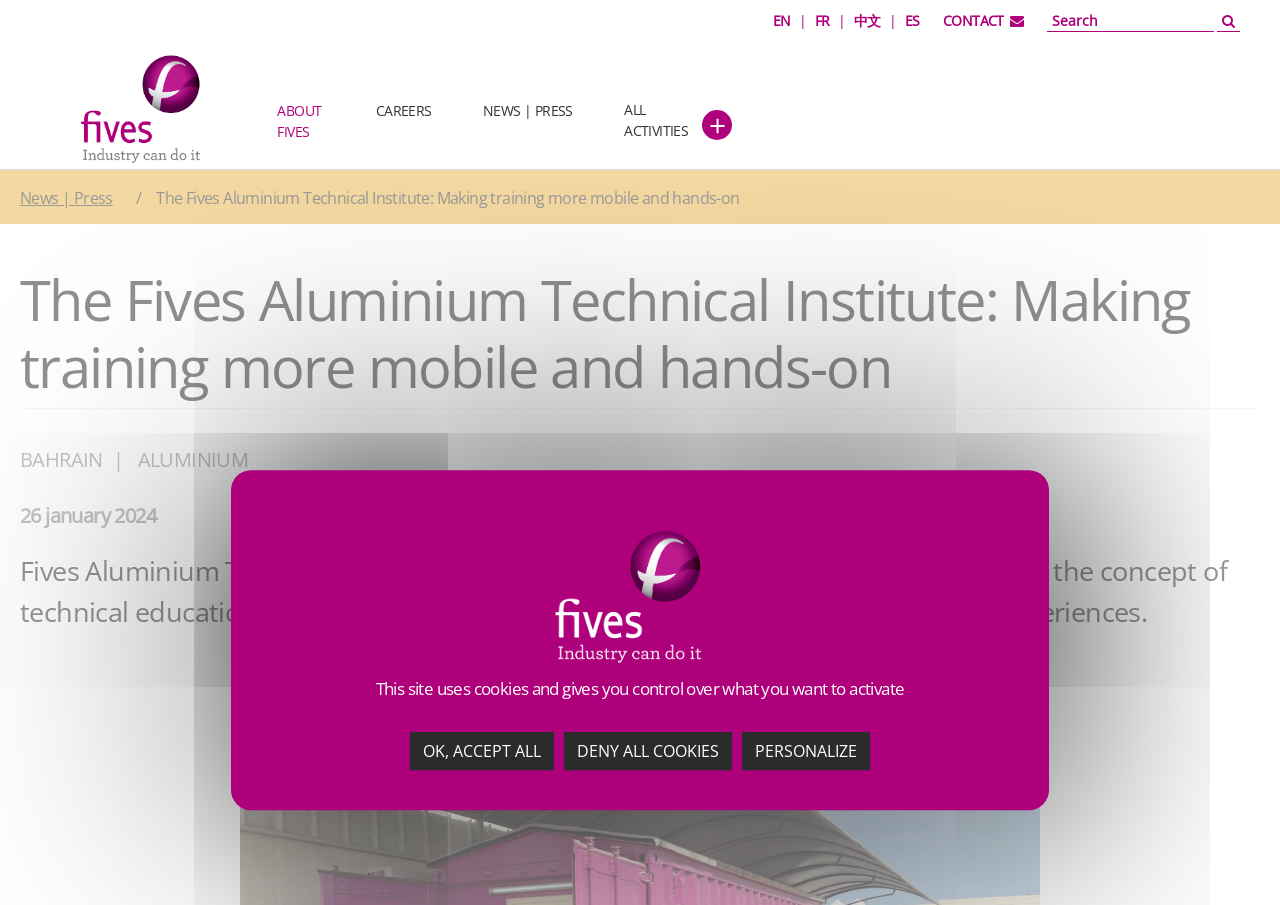What is the main topic of the webpage?
Please provide a single word or phrase based on the screenshot.

Technical education